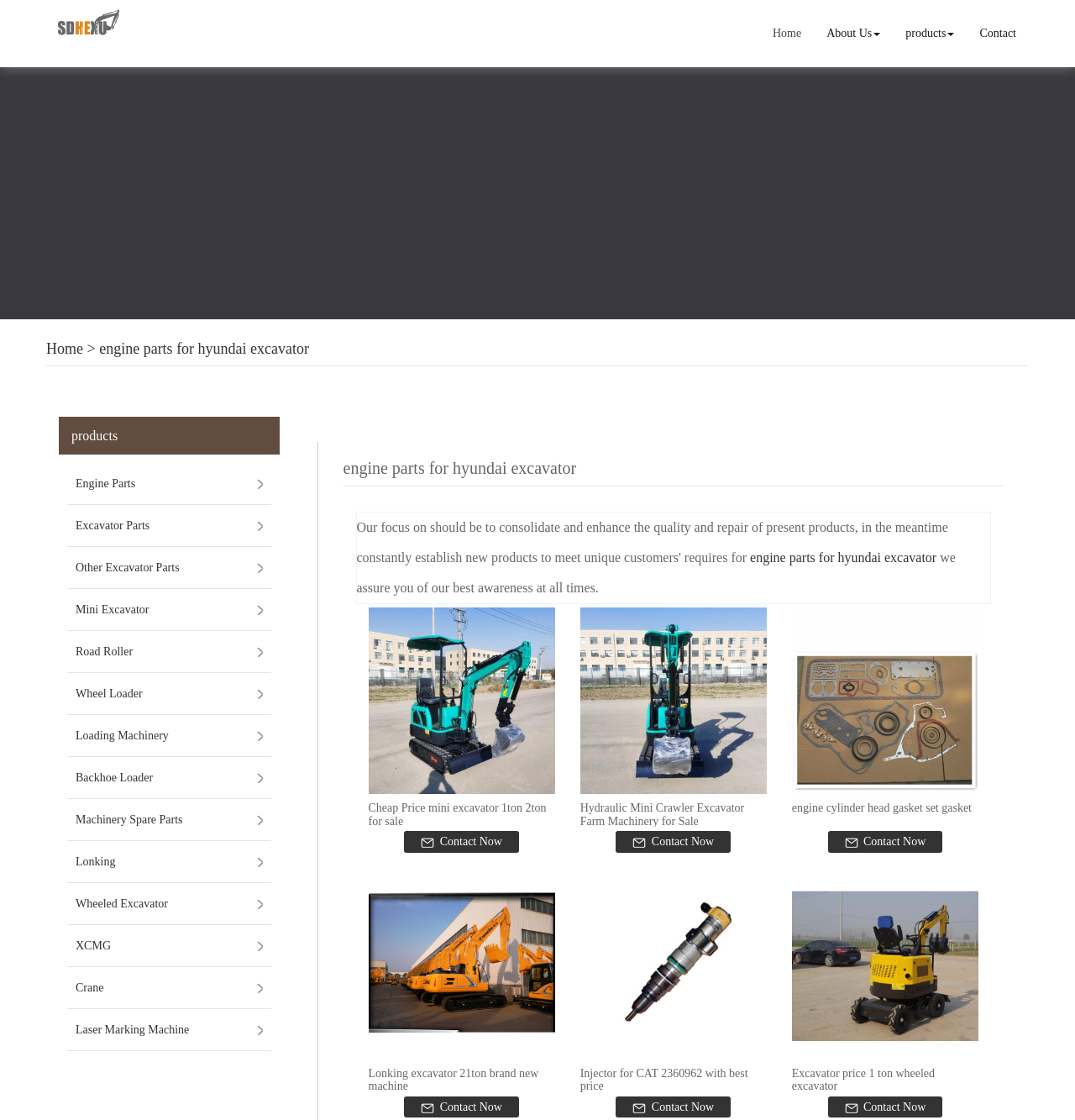Bounding box coordinates are specified in the format (top-left x, top-left y, bottom-right x, bottom-right y). All values are floating point numbers bounded between 0 and 1. Please provide the bounding box coordinate of the region this sentence describes: Contact Now

[0.376, 0.979, 0.483, 0.998]